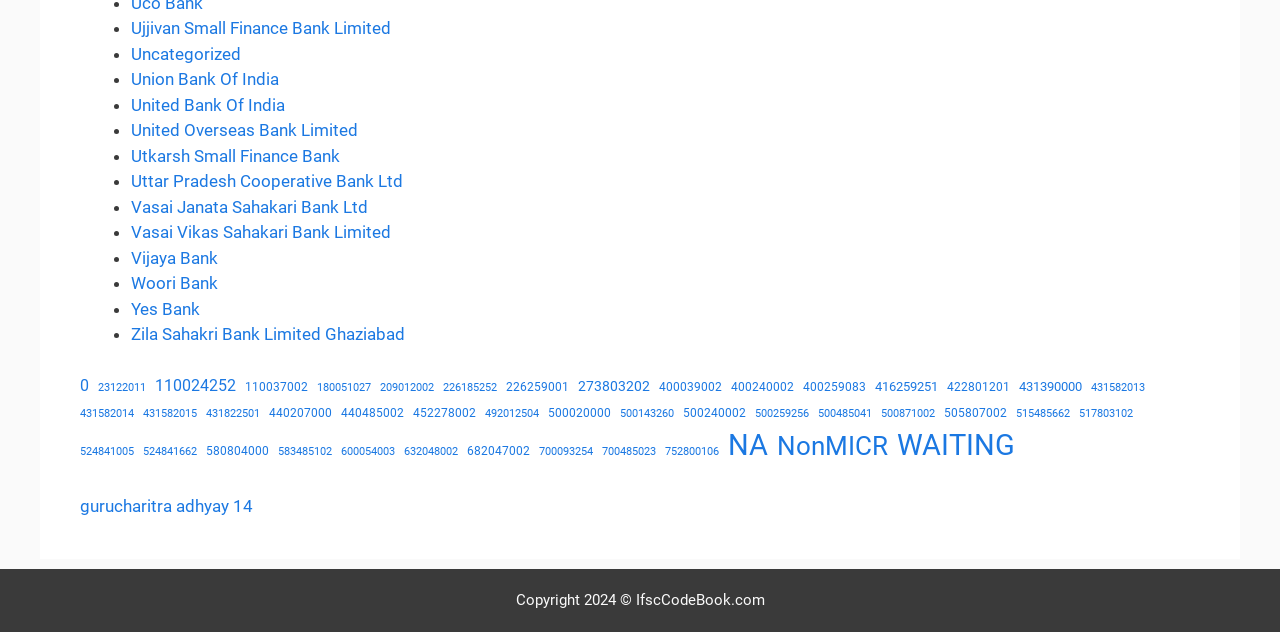What is the name of the last bank listed?
Using the image, answer in one word or phrase.

Zila Sahakri Bank Limited Ghaziabad